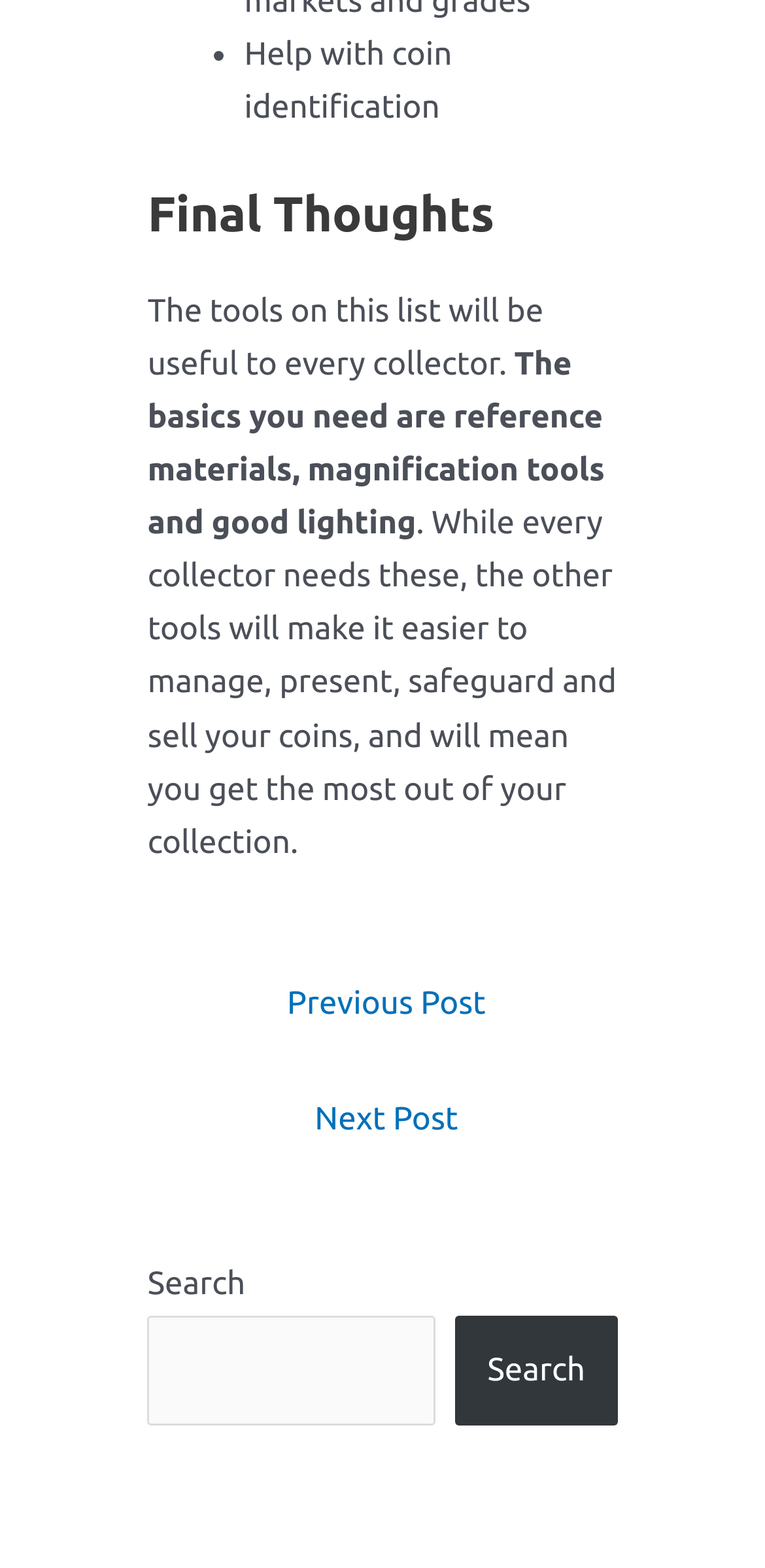Using the description: "Search", identify the bounding box of the corresponding UI element in the screenshot.

[0.595, 0.84, 0.807, 0.909]